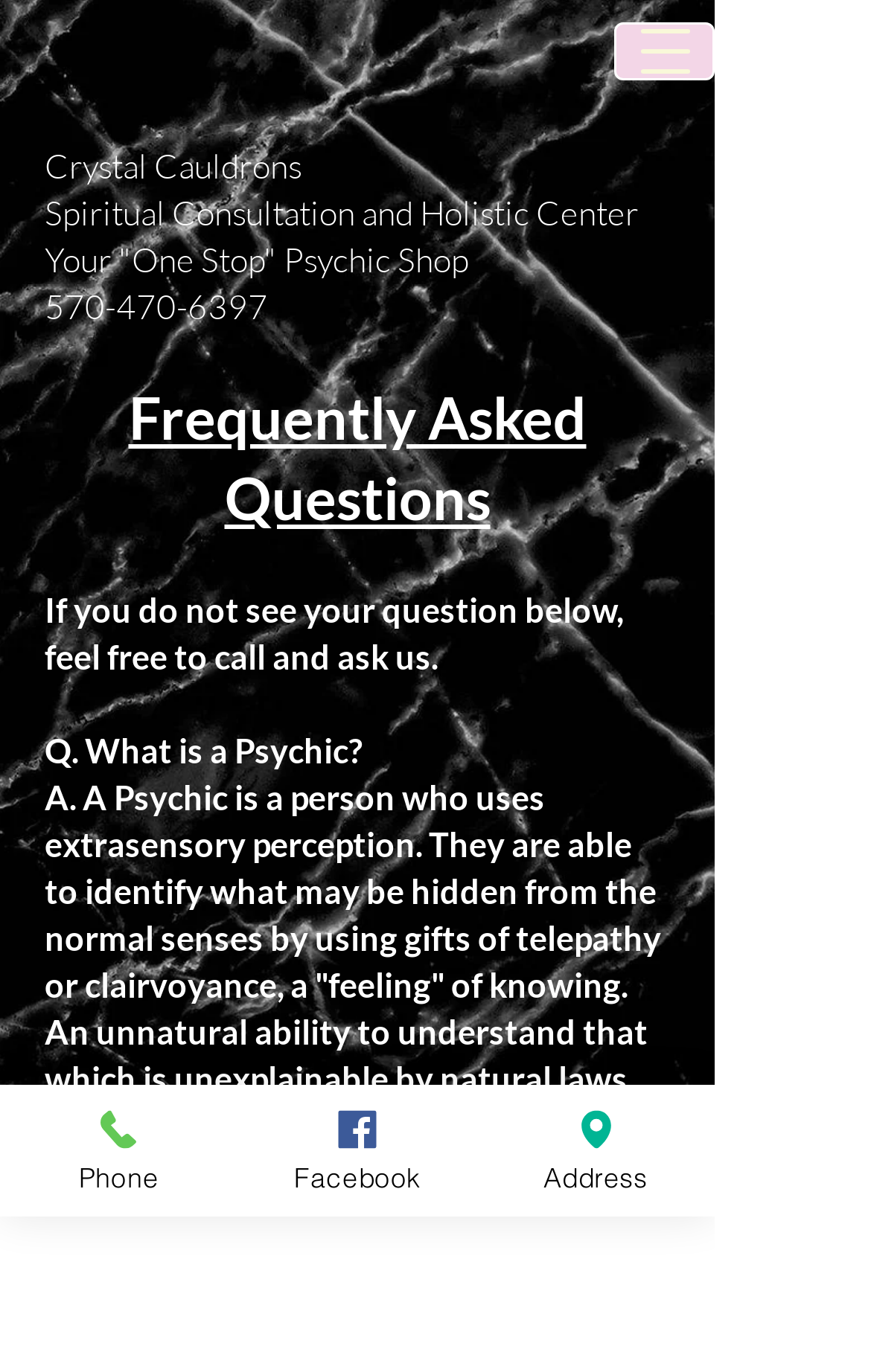What is a Psychic according to the FAQ?
Using the picture, provide a one-word or short phrase answer.

A person who uses extrasensory perception